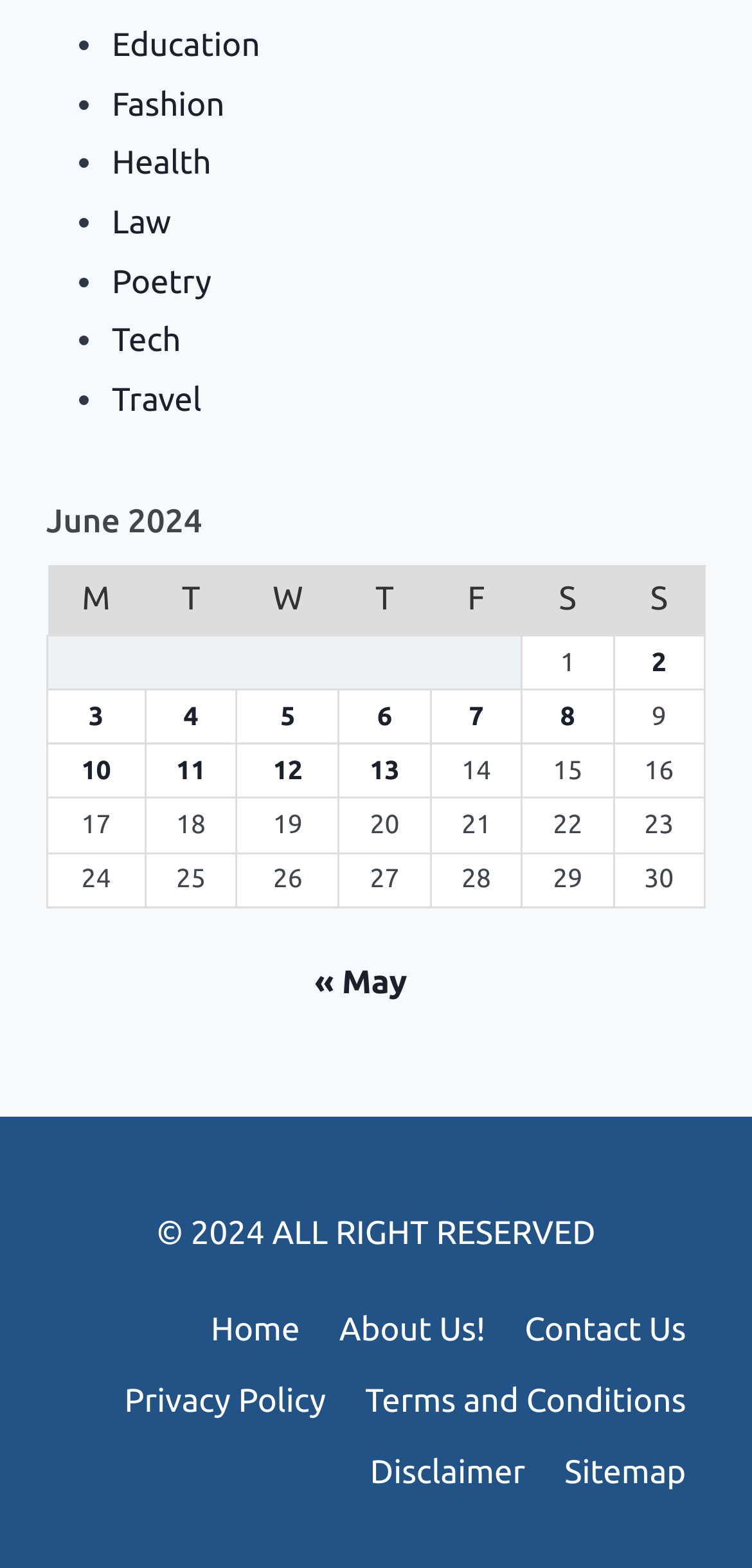What are the categories listed on the top?
Answer the question with just one word or phrase using the image.

Education, Fashion, Health, Law, Poetry, Tech, Travel